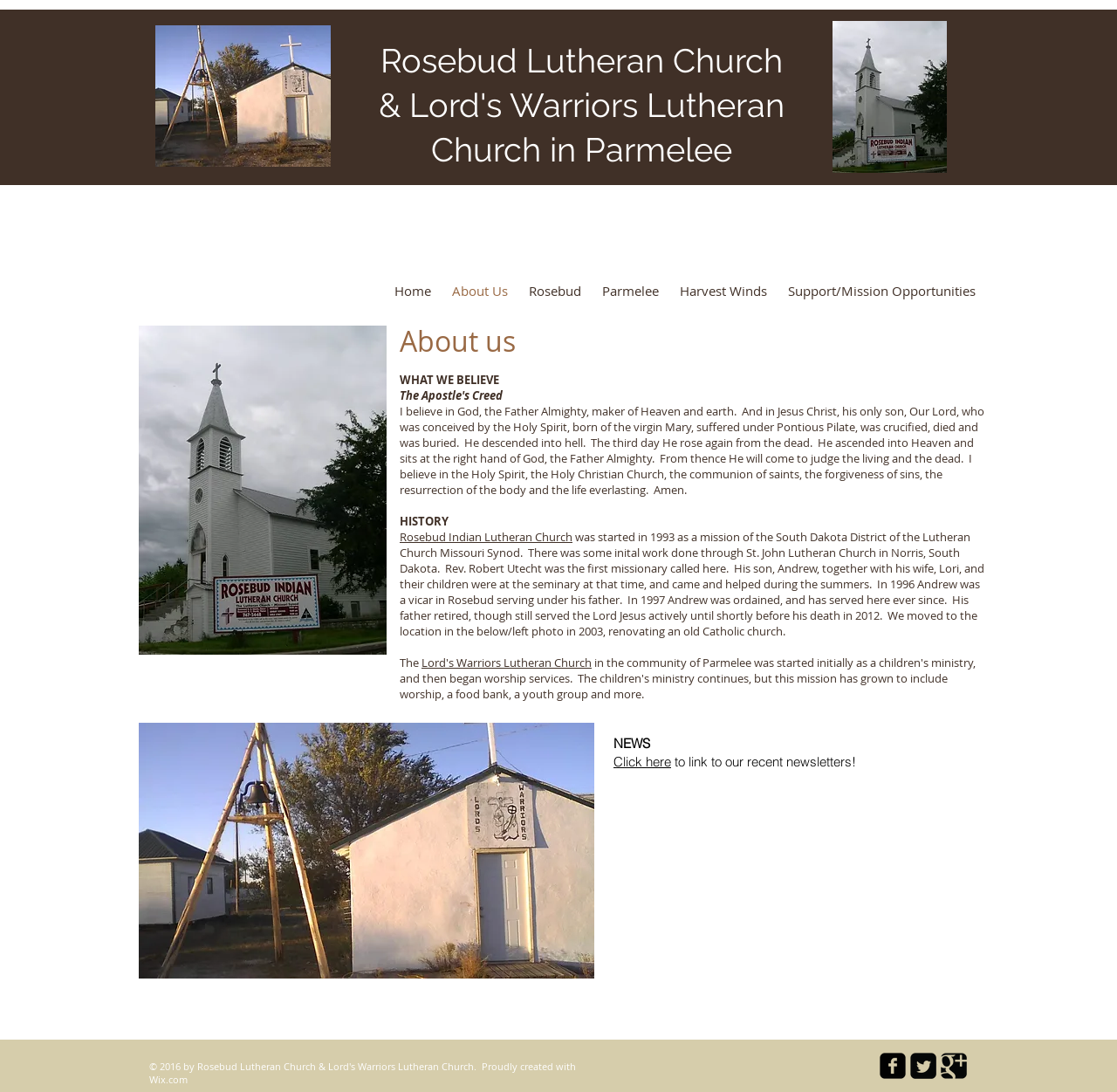Identify the bounding box coordinates for the UI element described by the following text: "aria-label="Twitter Square"". Provide the coordinates as four float numbers between 0 and 1, in the format [left, top, right, bottom].

[0.815, 0.964, 0.838, 0.988]